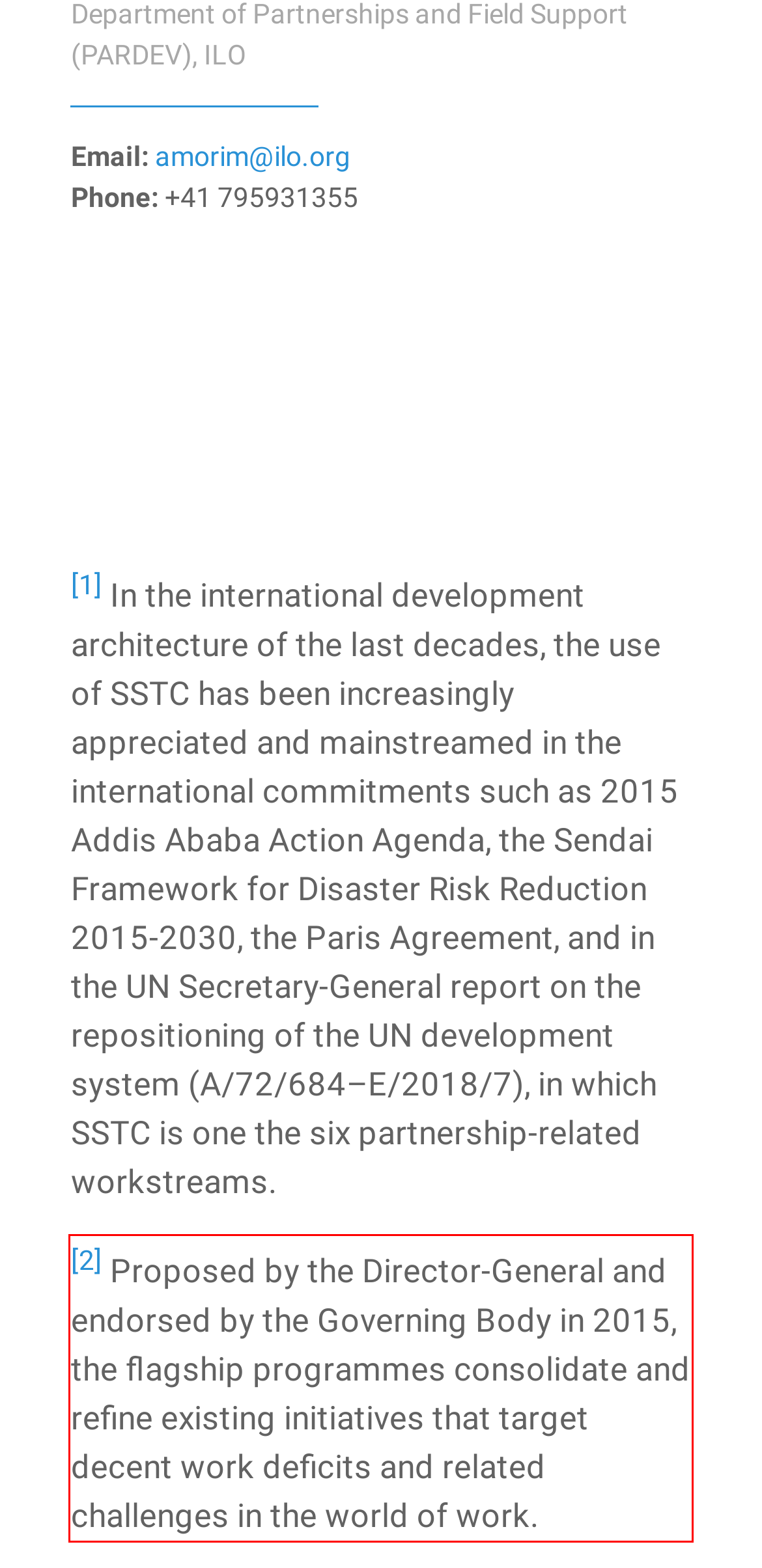Given a webpage screenshot, locate the red bounding box and extract the text content found inside it.

[2] Proposed by the Director-General and endorsed by the Governing Body in 2015, the flagship programmes consolidate and refine existing initiatives that target decent work deficits and related challenges in the world of work.